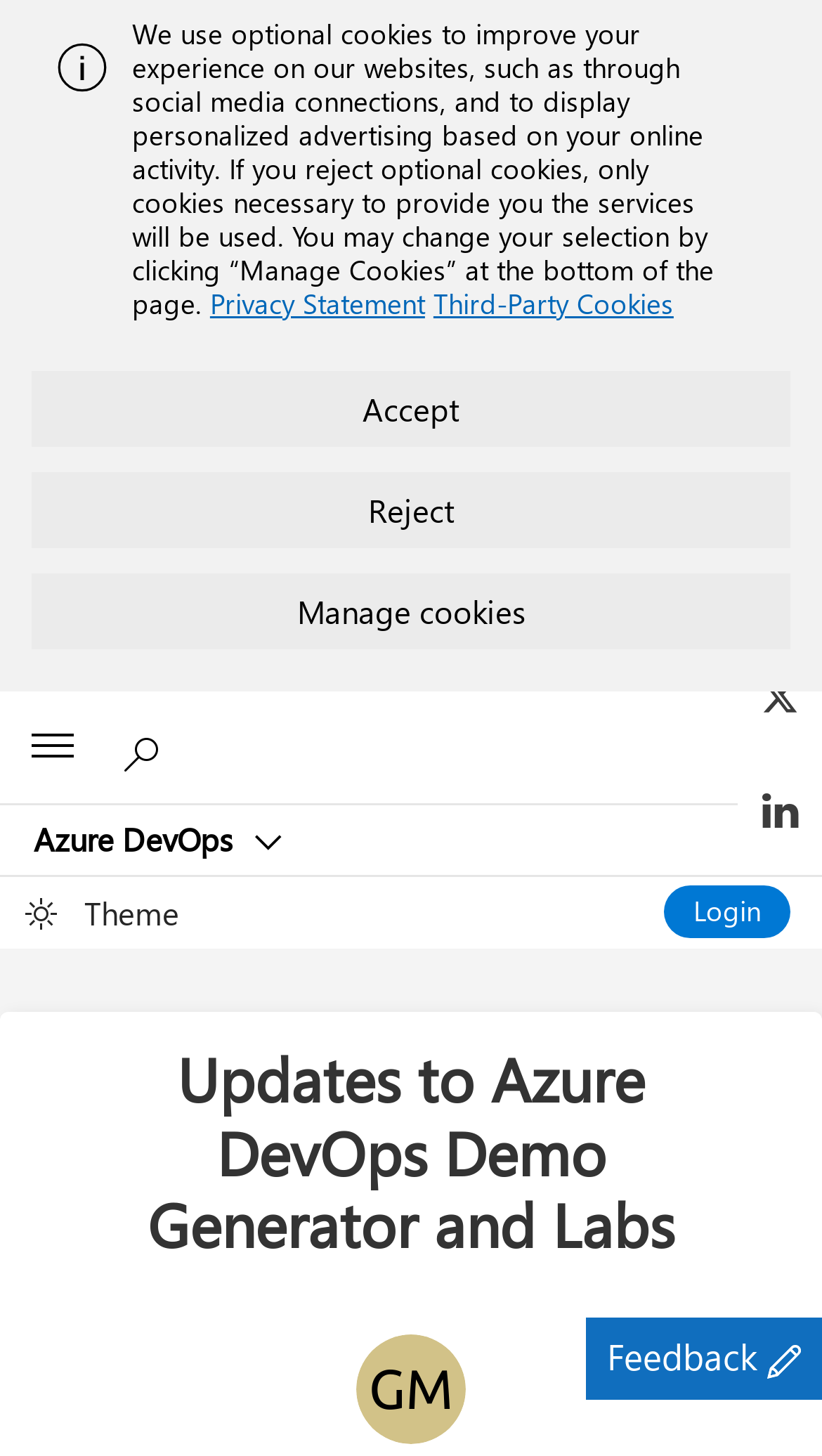Please provide a comprehensive answer to the question below using the information from the image: What is the name of the tool mentioned?

By analyzing the webpage, I found that the tool mentioned is Azure DevOps Labs, which is stated in the alert message at the top of the page.